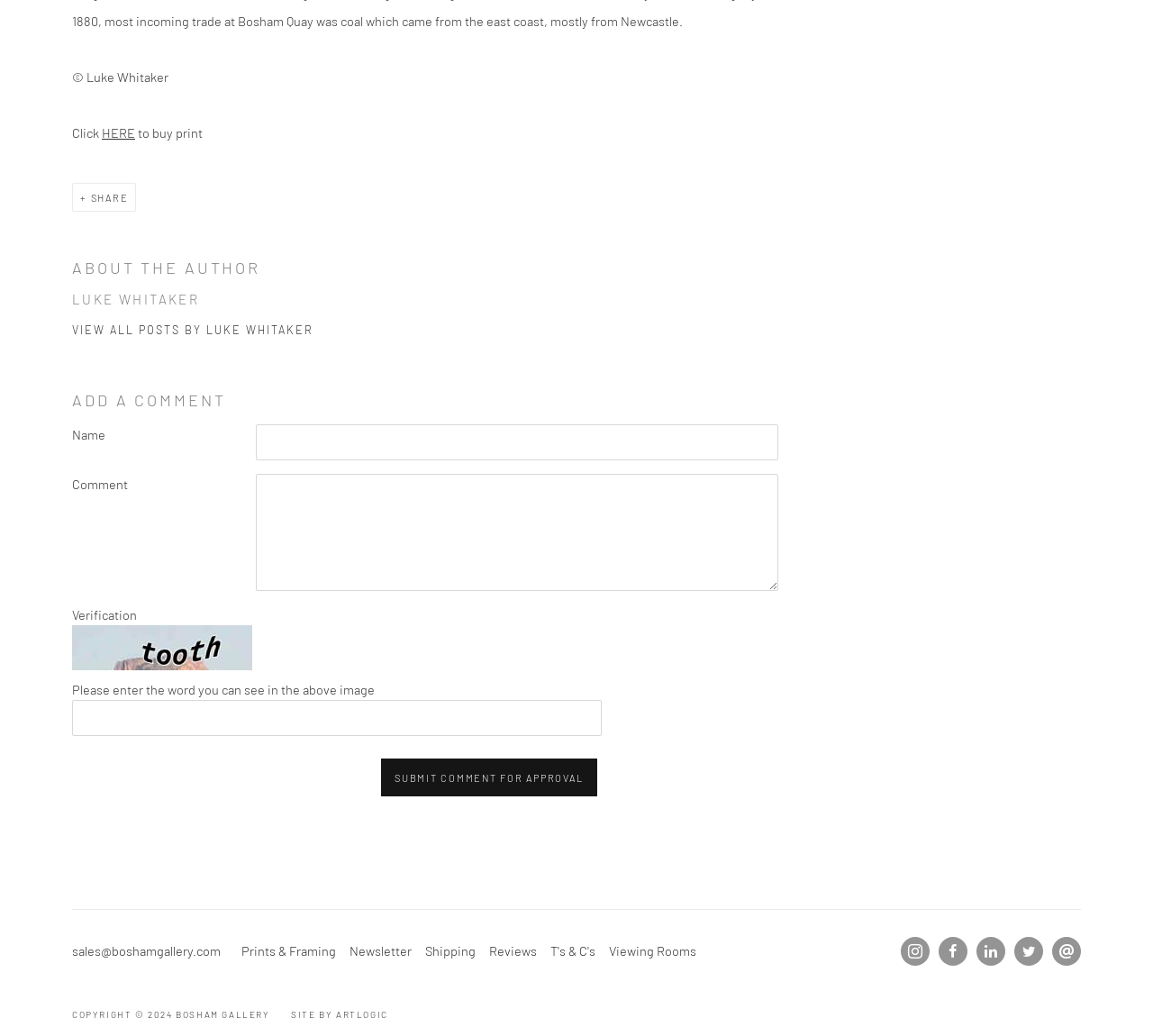Please answer the following question as detailed as possible based on the image: 
How can you buy a print?

The instruction to buy a print is mentioned in the text 'Click HERE to buy print' which is located at [0.062, 0.12, 0.176, 0.136] and is a sub-element of the root element.